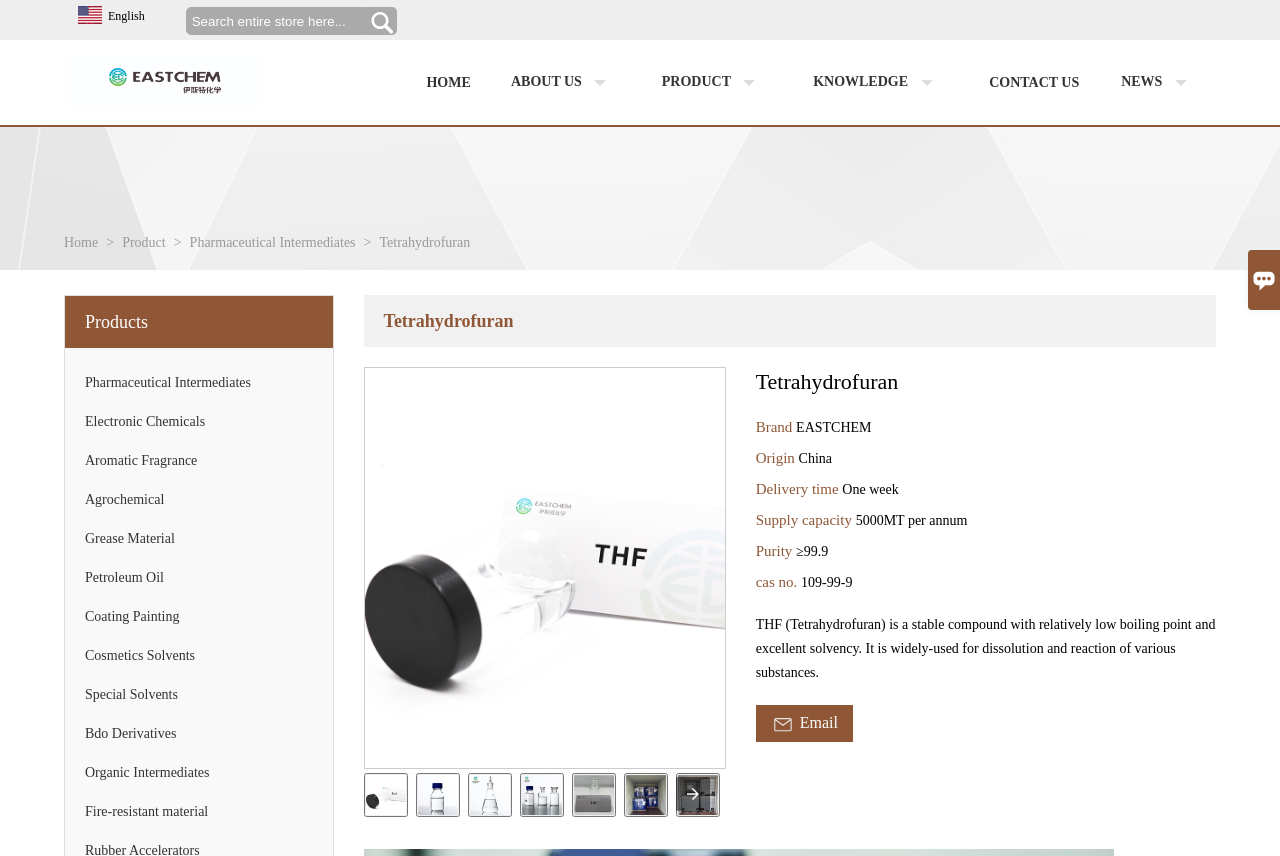Using the given element description, provide the bounding box coordinates (top-left x, top-left y, bottom-right x, bottom-right y) for the corresponding UI element in the screenshot: title="Next item in carousel"

[0.528, 0.908, 0.554, 0.947]